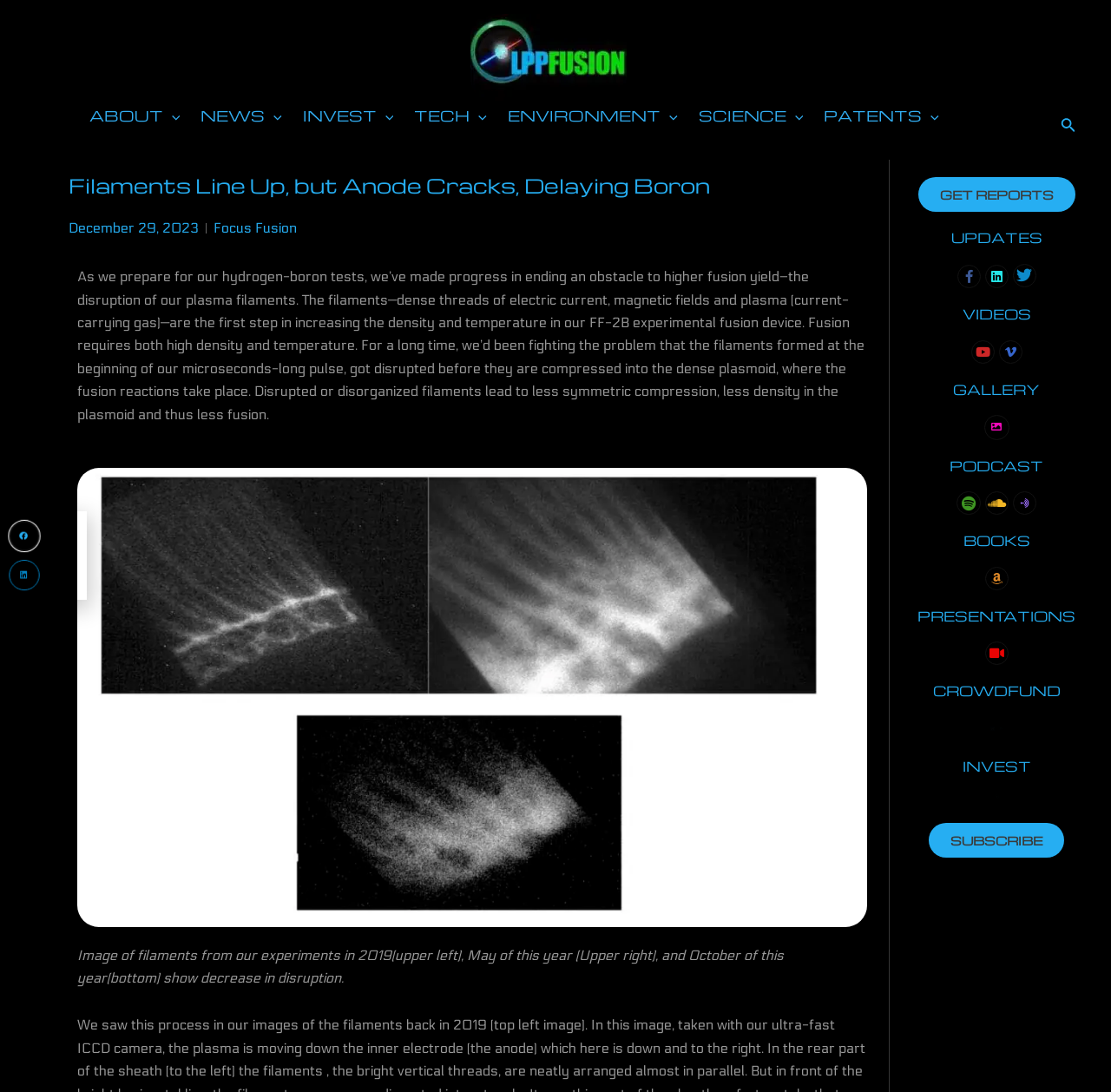Create an elaborate caption for the webpage.

This webpage is about LPP Fusion, a company working on fusion energy. At the top, there is a navigation menu with several options, including "ABOUT", "NEWS", "INVEST", "TECH", "ENVIRONMENT", "SCIENCE", and "PATENTS". Below the navigation menu, there is a heading that reads "Filaments Line Up, but Anode Cracks, Delaying Boron". 

To the right of the heading, there is a search icon link. Below the heading, there is a paragraph of text that explains the company's progress in overcoming an obstacle to higher fusion yield. The text is accompanied by an image of filaments from the company's experiments. 

Further down the page, there are several sections, including "UPDATES", "VIDEOS", "GALLERY", "PODCAST", "BOOKS", "PRESENTATIONS", and "CROWDFUND". Each section has links to relevant content, such as videos, images, and podcasts. There are also social media links, including Facebook, LinkedIn, Twitter, and YouTube. 

At the bottom of the page, there is a call-to-action button to "SUBSCRIBE" and buttons to share the content on Facebook and LinkedIn.